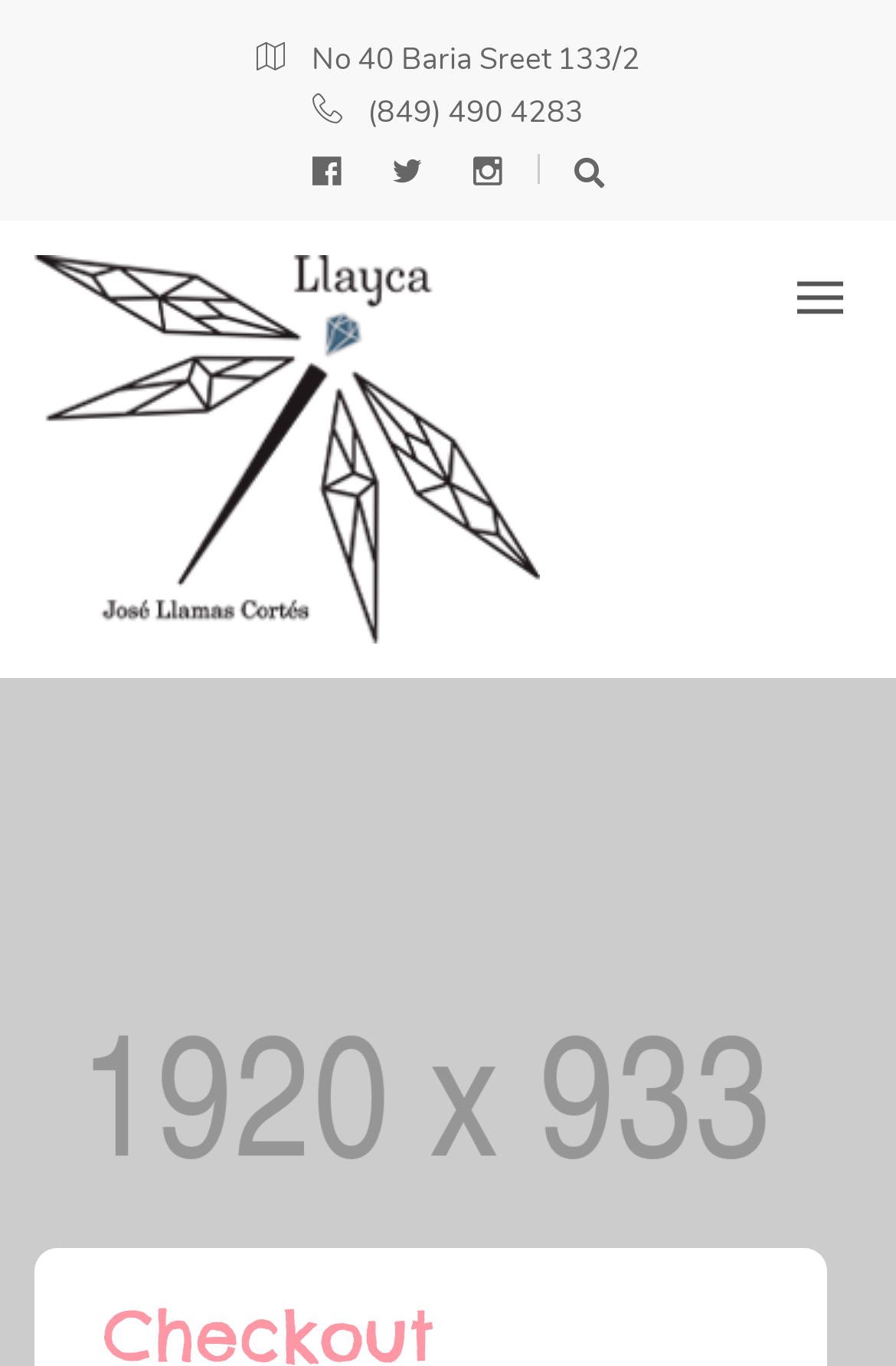Use a single word or phrase to respond to the question:
What is the logo text?

Jooby